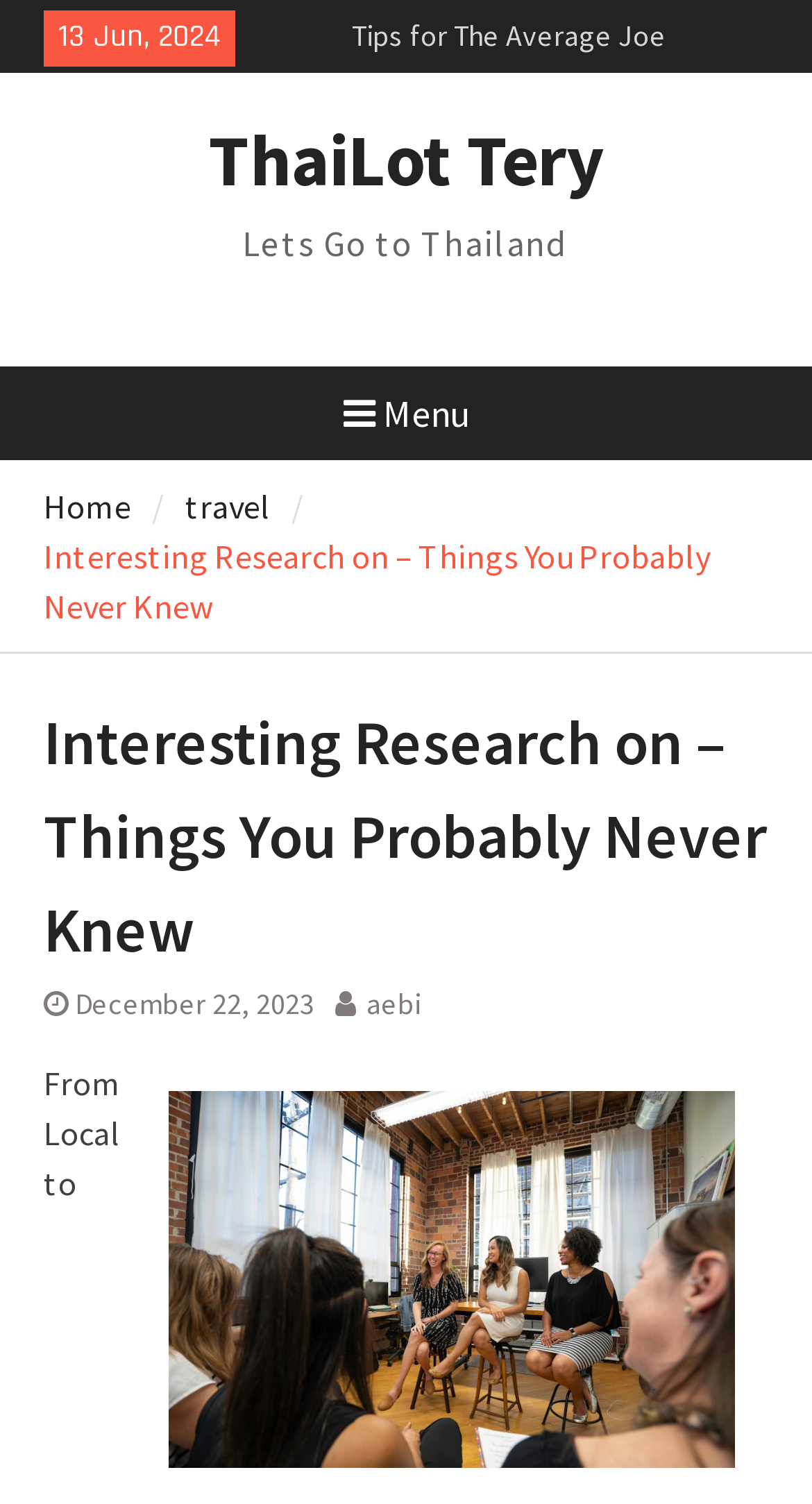Find the bounding box coordinates for the HTML element described in this sentence: "travel". Provide the coordinates as four float numbers between 0 and 1, in the format [left, top, right, bottom].

[0.228, 0.322, 0.333, 0.35]